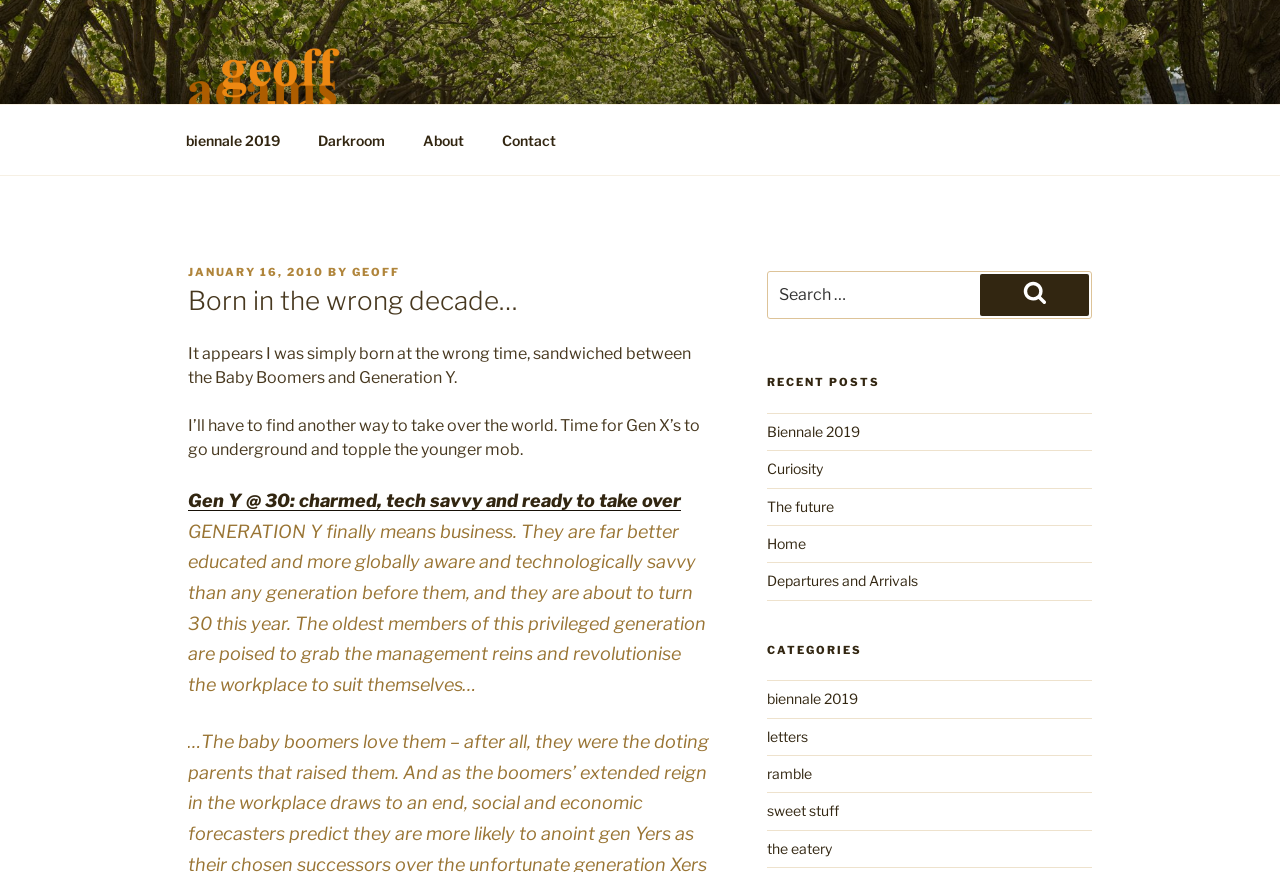Offer a comprehensive description of the webpage’s content and structure.

This webpage appears to be a personal blog or journal, with a focus on the author's thoughts and opinions. At the top of the page, there is a navigation menu with links to various sections, including "Biennale 2019", "Darkroom", "About", and "Contact". Below this menu, there is a header section with a title "Born in the wrong decade…" and a subtitle "POSTED ON JANUARY 16, 2010 BY GEOFF".

The main content of the page is a blog post with a humorous tone, discussing the author's feelings of being born in the wrong decade and being sandwiched between Baby Boomers and Generation Y. The post is divided into several paragraphs, with a link to an article about Generation Y in the middle.

To the right of the main content, there is a search bar with a label "Search for:" and a button to submit the search query. Below the search bar, there are three headings: "RECENT POSTS", "CATEGORIES", and a list of links to recent posts and categories, respectively.

Overall, the webpage has a simple and clean layout, with a focus on the author's writing and thoughts. The use of headings and navigation menus makes it easy to navigate and find specific content on the page.